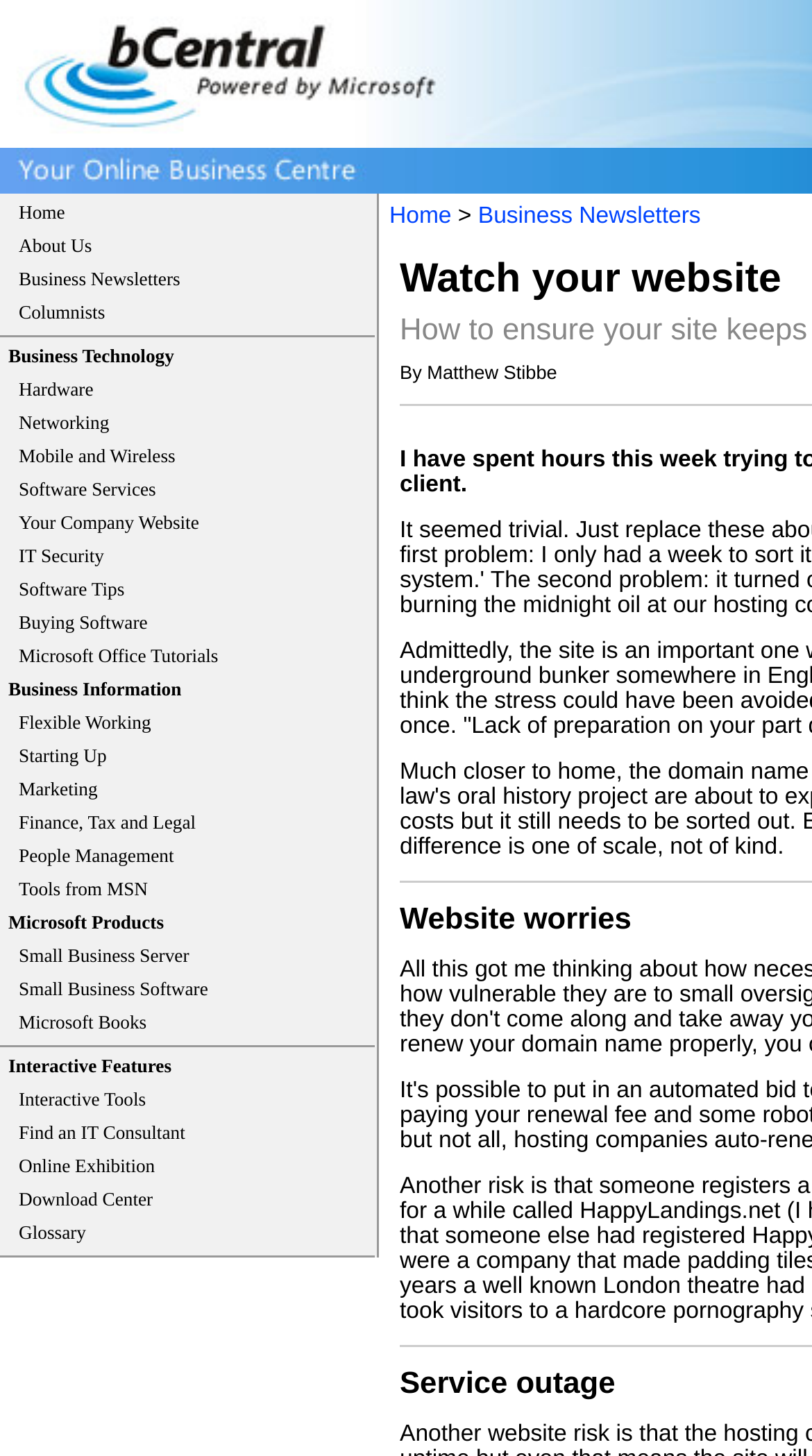What is the last link in the bottom section?
Provide a short answer using one word or a brief phrase based on the image.

Glossary